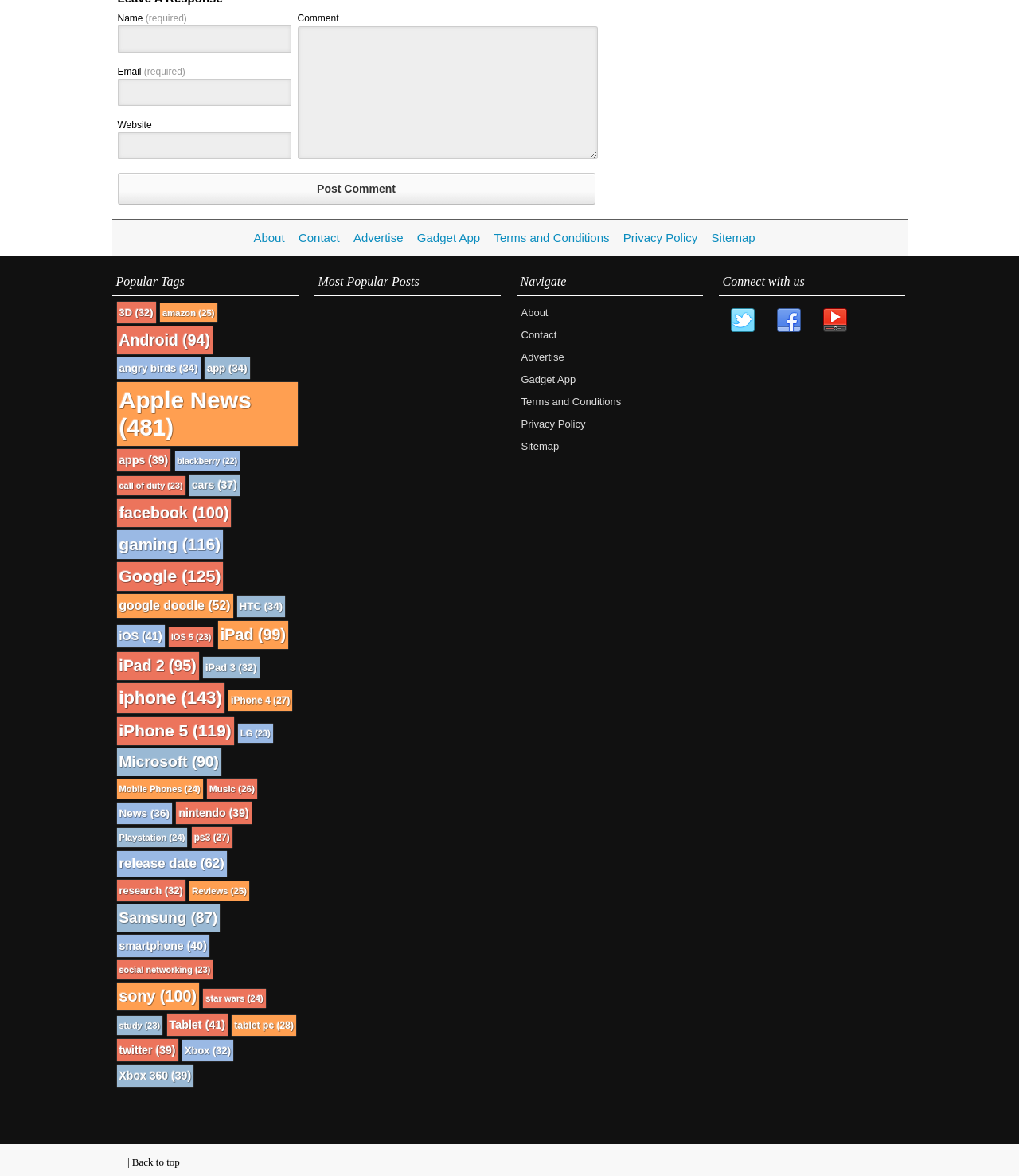Specify the bounding box coordinates of the element's area that should be clicked to execute the given instruction: "Input your website URL". The coordinates should be four float numbers between 0 and 1, i.e., [left, top, right, bottom].

[0.115, 0.112, 0.286, 0.135]